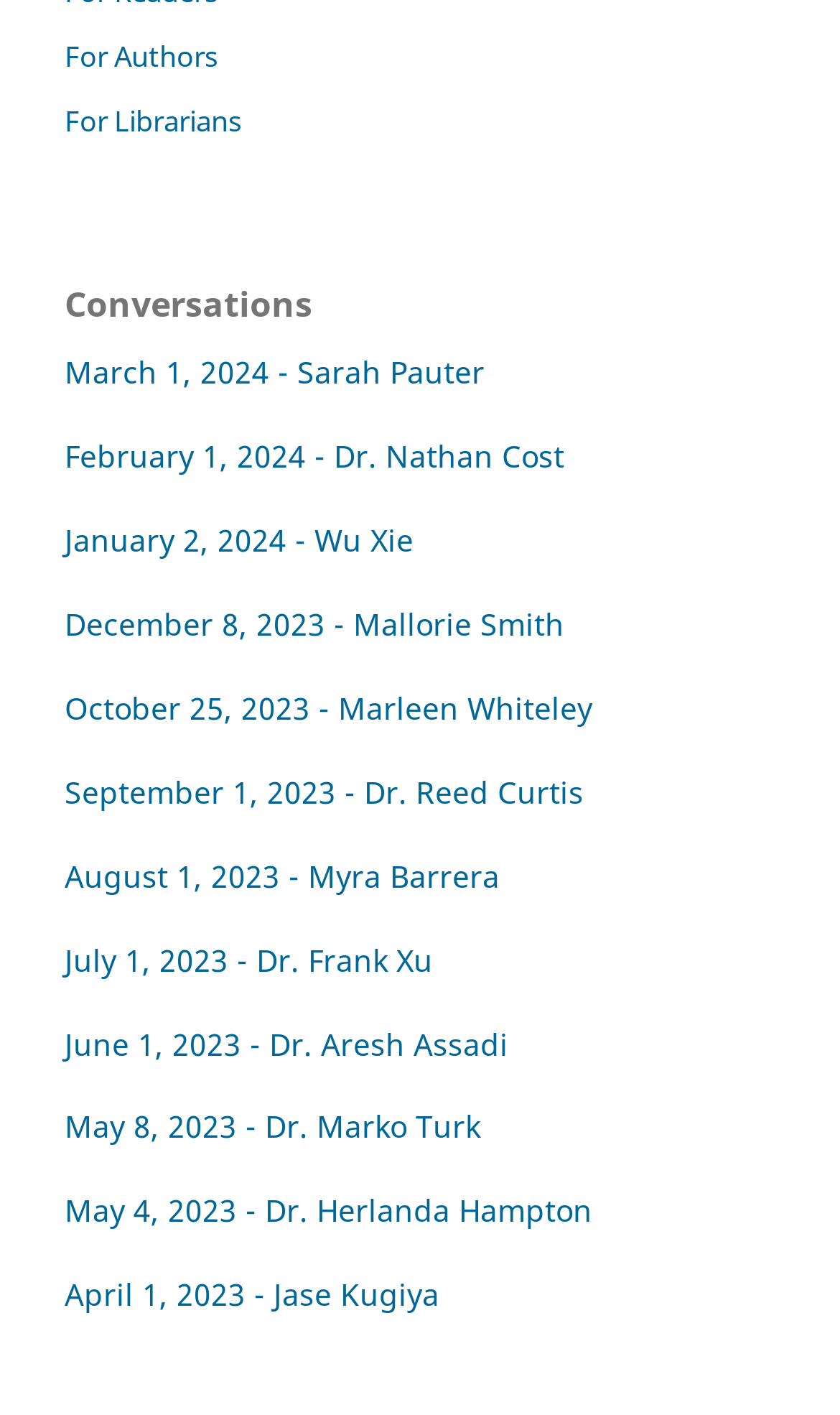What is the common format of the conversation links?
Please give a detailed and elaborate answer to the question.

The conversation links follow a consistent format, with each link displaying the name of the individual followed by the date of the conversation. This format is consistent across all 15 listed conversations.